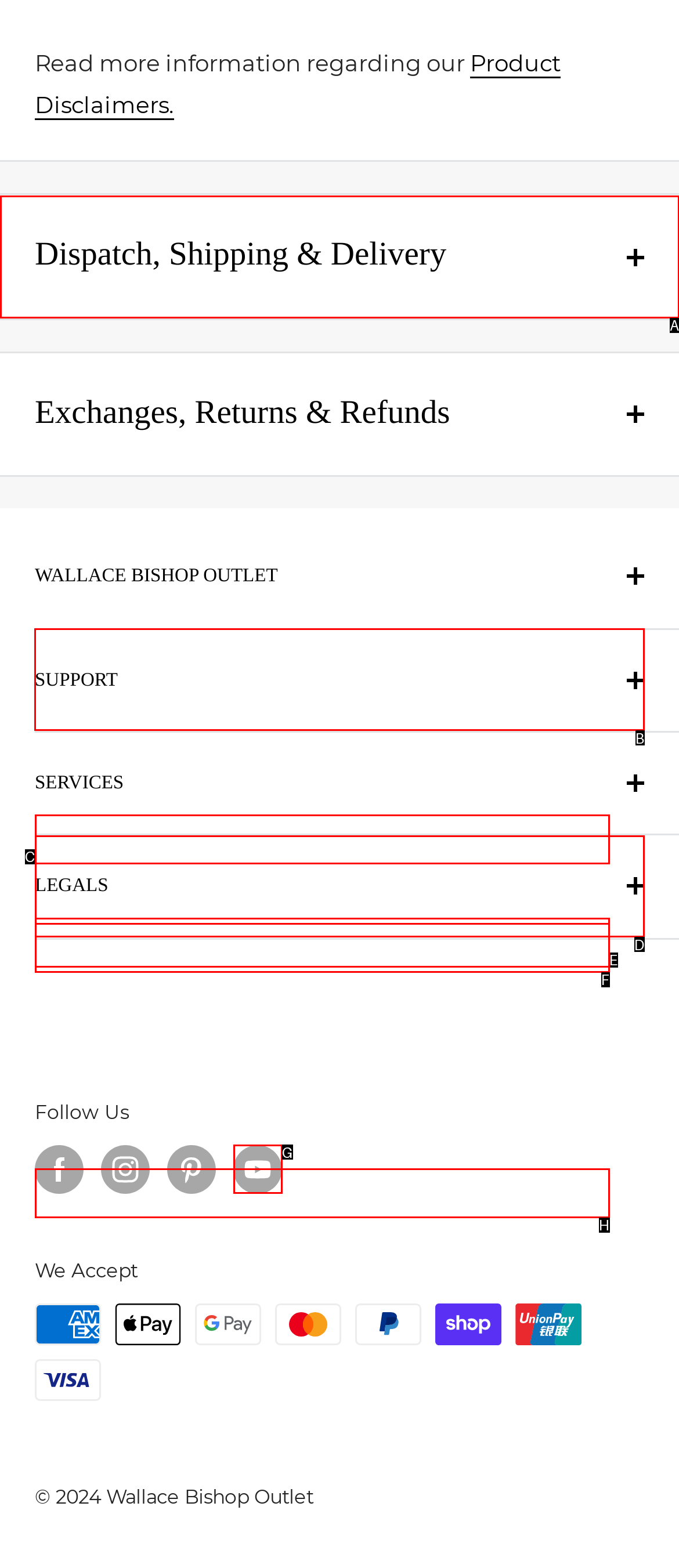Choose the correct UI element to click for this task: Contact SUPPORT Answer using the letter from the given choices.

B